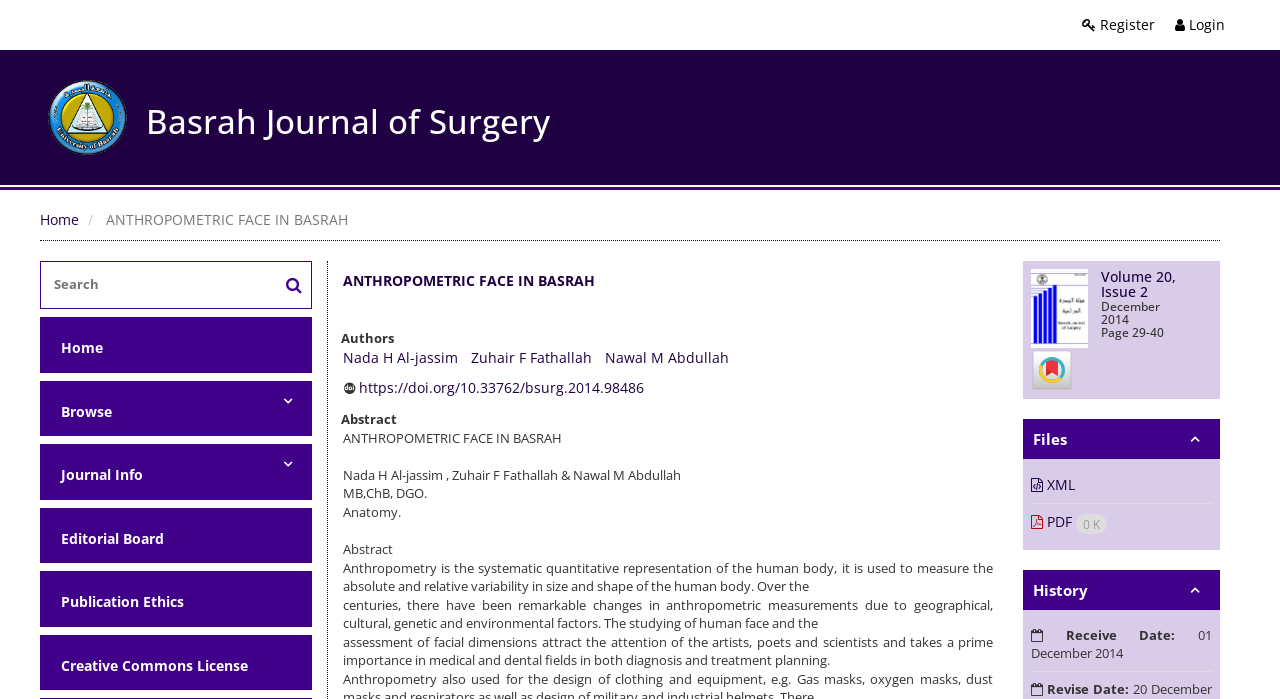Please pinpoint the bounding box coordinates for the region I should click to adhere to this instruction: "Get IT Tips Delivered to Your Inbox!".

None